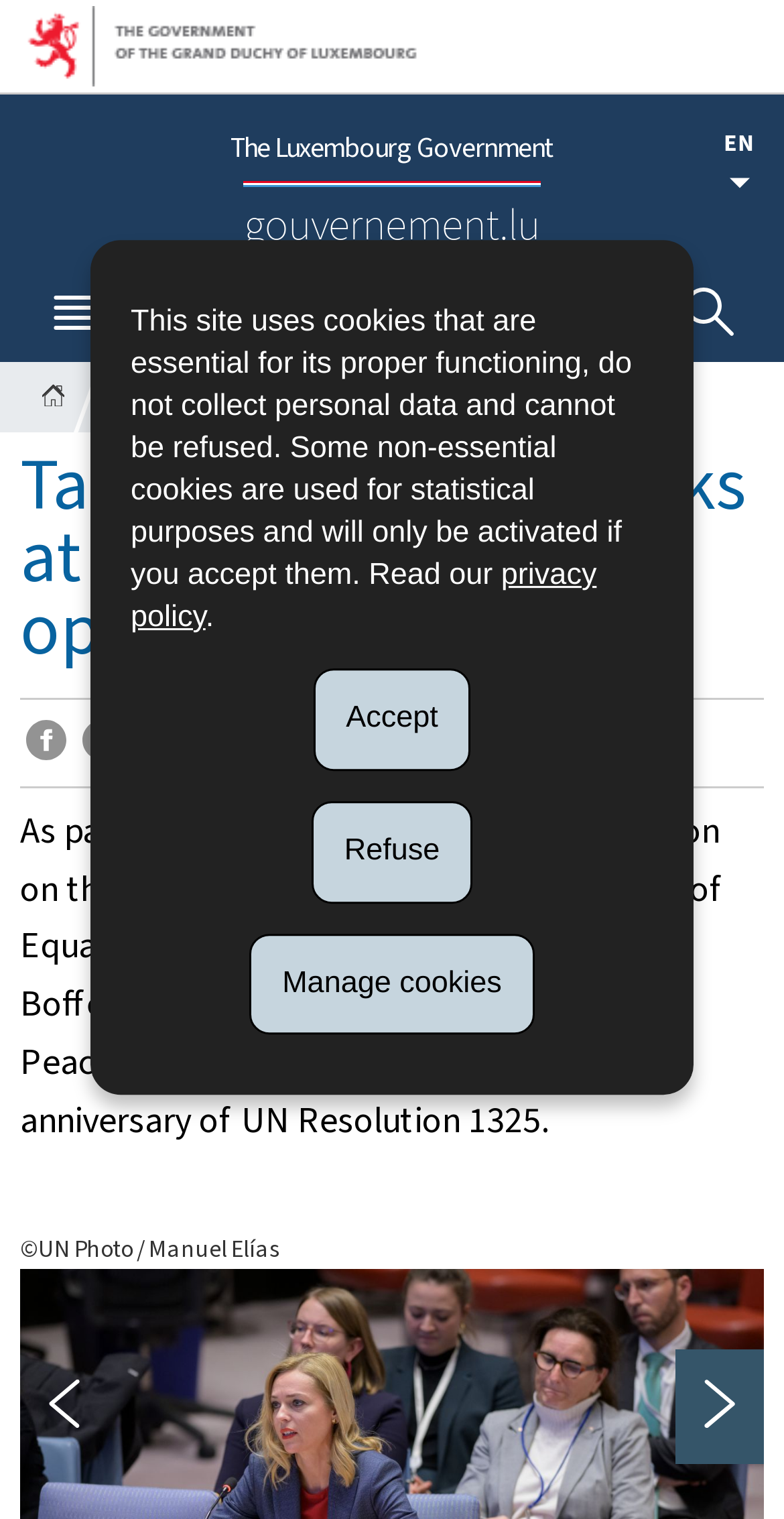Identify the bounding box of the HTML element described here: "Press release". Provide the coordinates as four float numbers between 0 and 1: [left, top, right, bottom].

[0.174, 0.461, 0.41, 0.517]